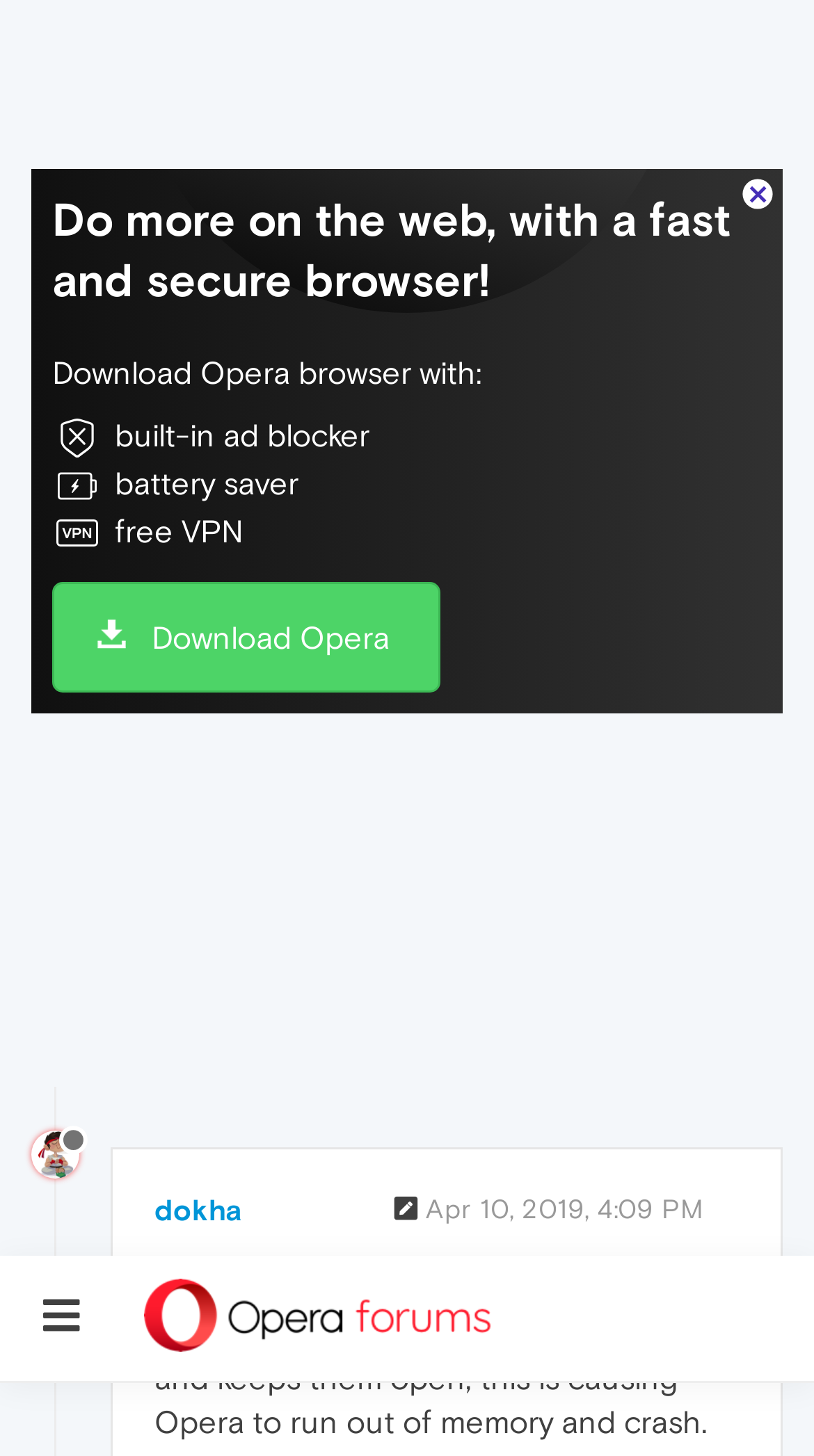Pinpoint the bounding box coordinates of the clickable element needed to complete the instruction: "View the post timestamp". The coordinates should be provided as four float numbers between 0 and 1: [left, top, right, bottom].

[0.538, 0.506, 0.864, 0.527]